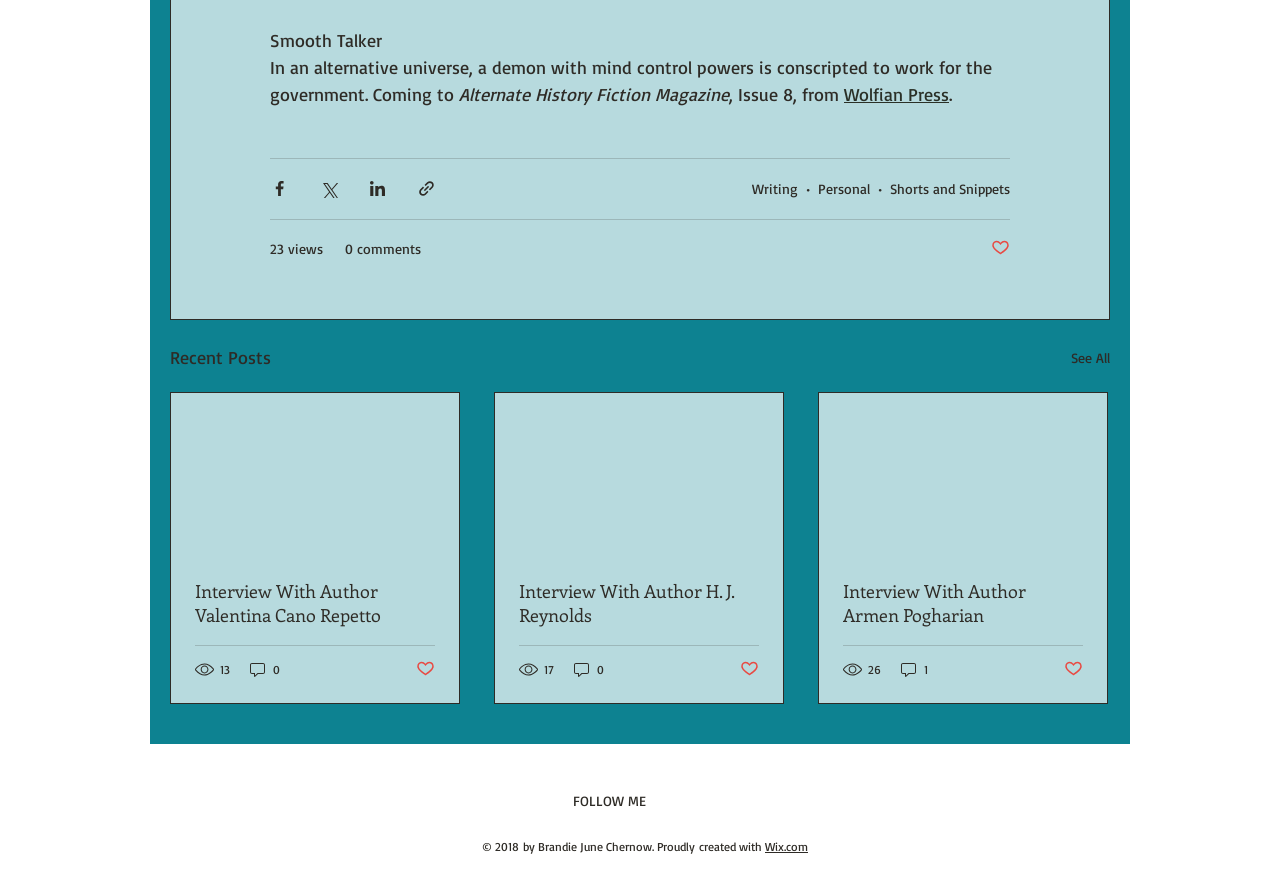Determine the bounding box for the UI element that matches this description: "See All".

[0.837, 0.393, 0.867, 0.427]